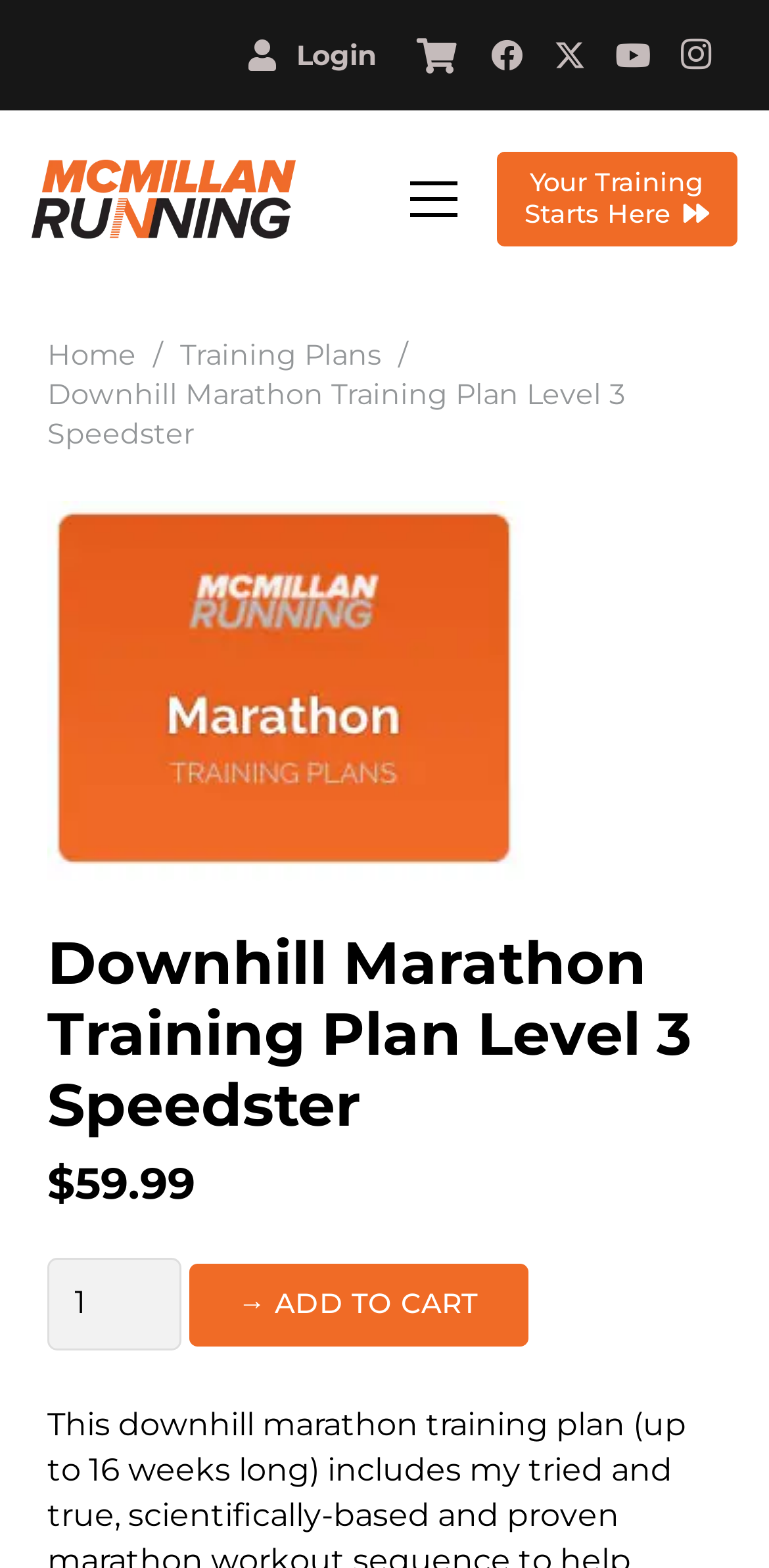Using a single word or phrase, answer the following question: 
What social media platforms are linked on the webpage?

Facebook, Twitter, YouTube, Instagram